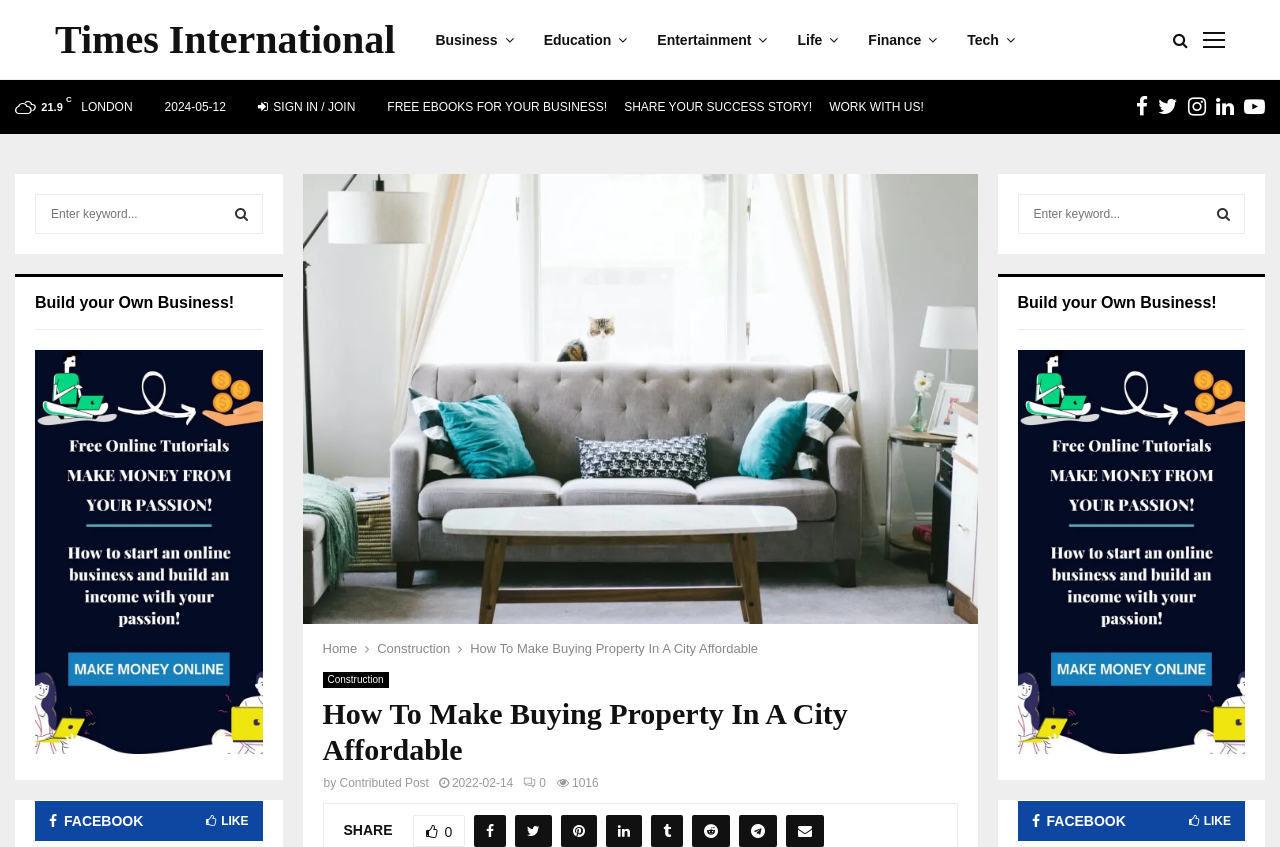Please specify the bounding box coordinates of the area that should be clicked to accomplish the following instruction: "Leave a comment". The coordinates should consist of four float numbers between 0 and 1, i.e., [left, top, right, bottom].

None